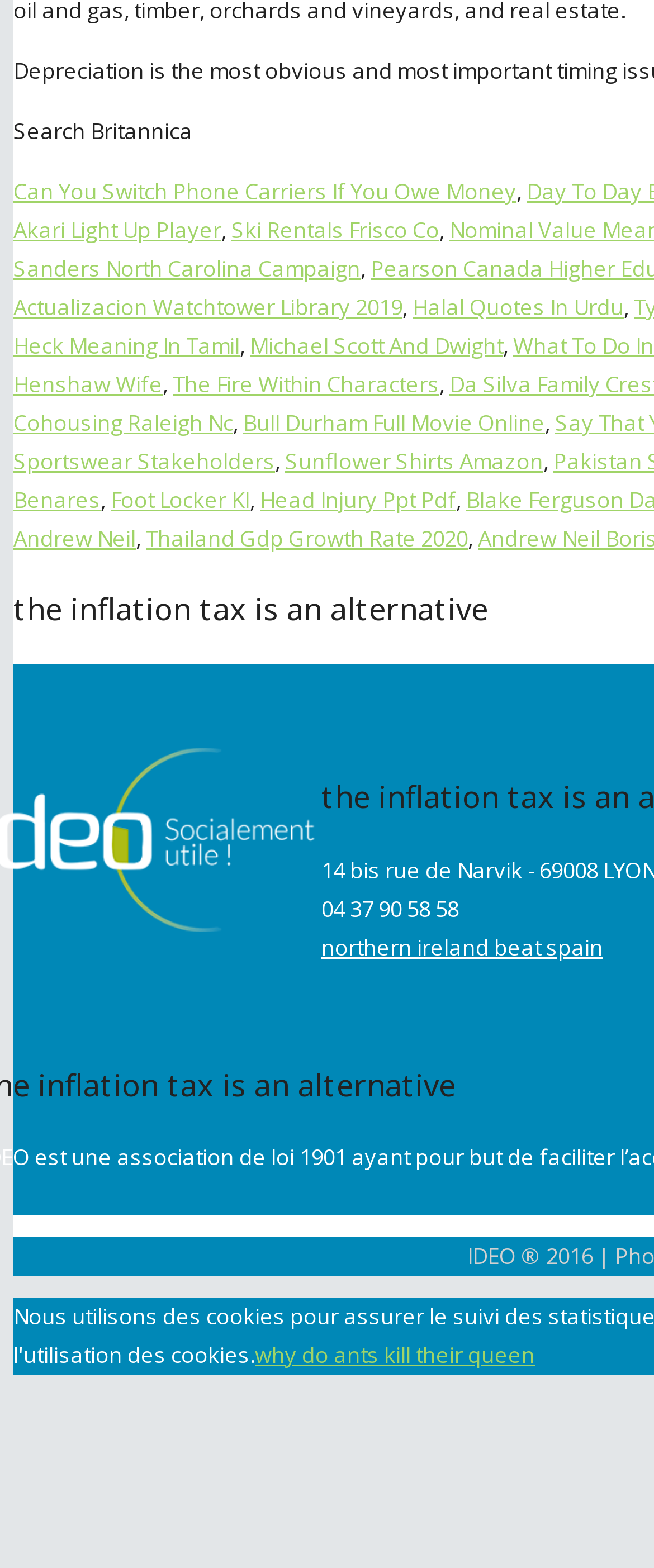Provide the bounding box coordinates of the UI element this sentence describes: "Facets Business".

None